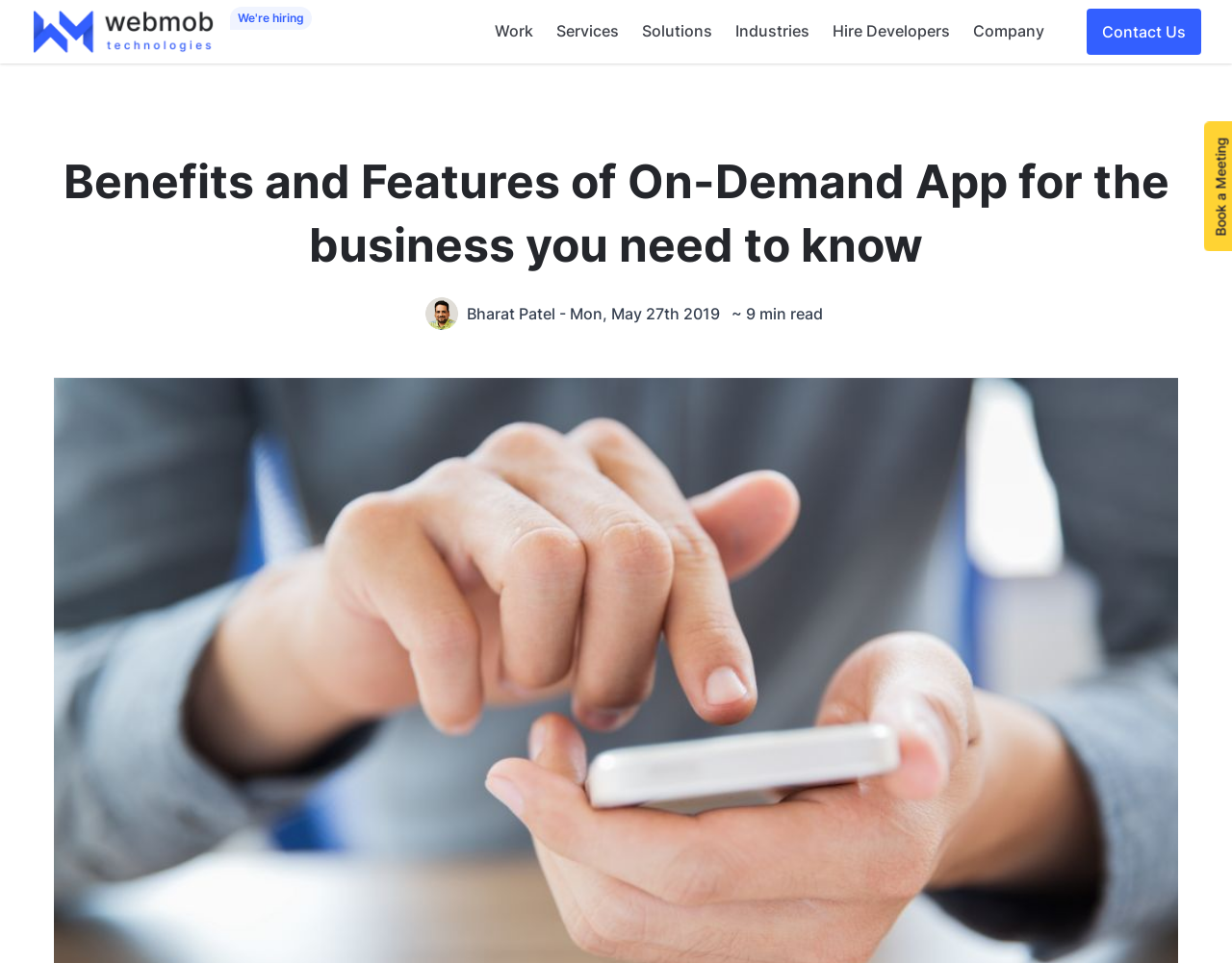How many main navigation links are there?
Craft a detailed and extensive response to the question.

I can see six main navigation links at the top of the webpage, namely 'Work', 'Services', 'Solutions', 'Industries', 'Hire Developers', and 'Contact Us'.